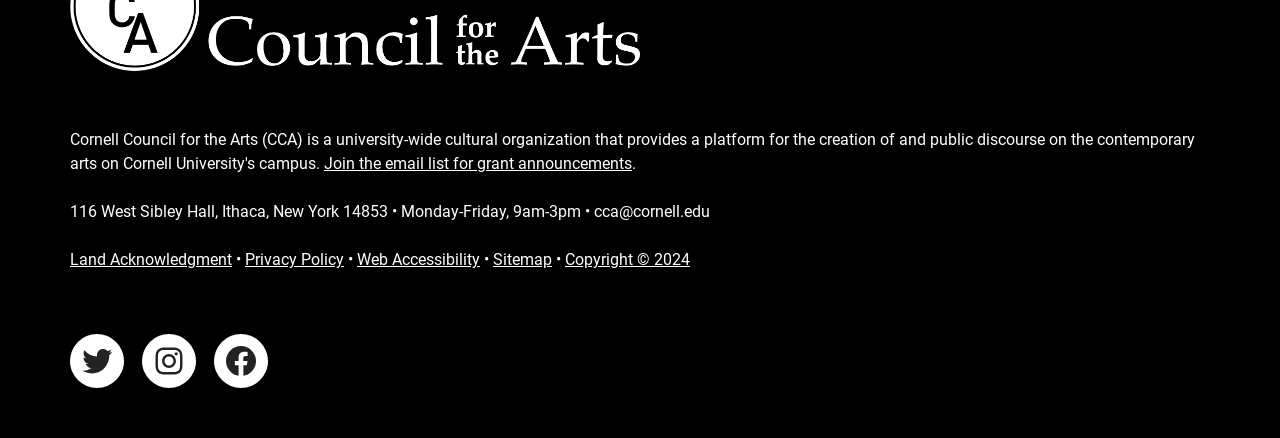Based on the image, please elaborate on the answer to the following question:
What is the copyright year of the webpage?

I found the copyright year by looking at the link element that contains the copyright information, which is located at the bottom of the webpage.